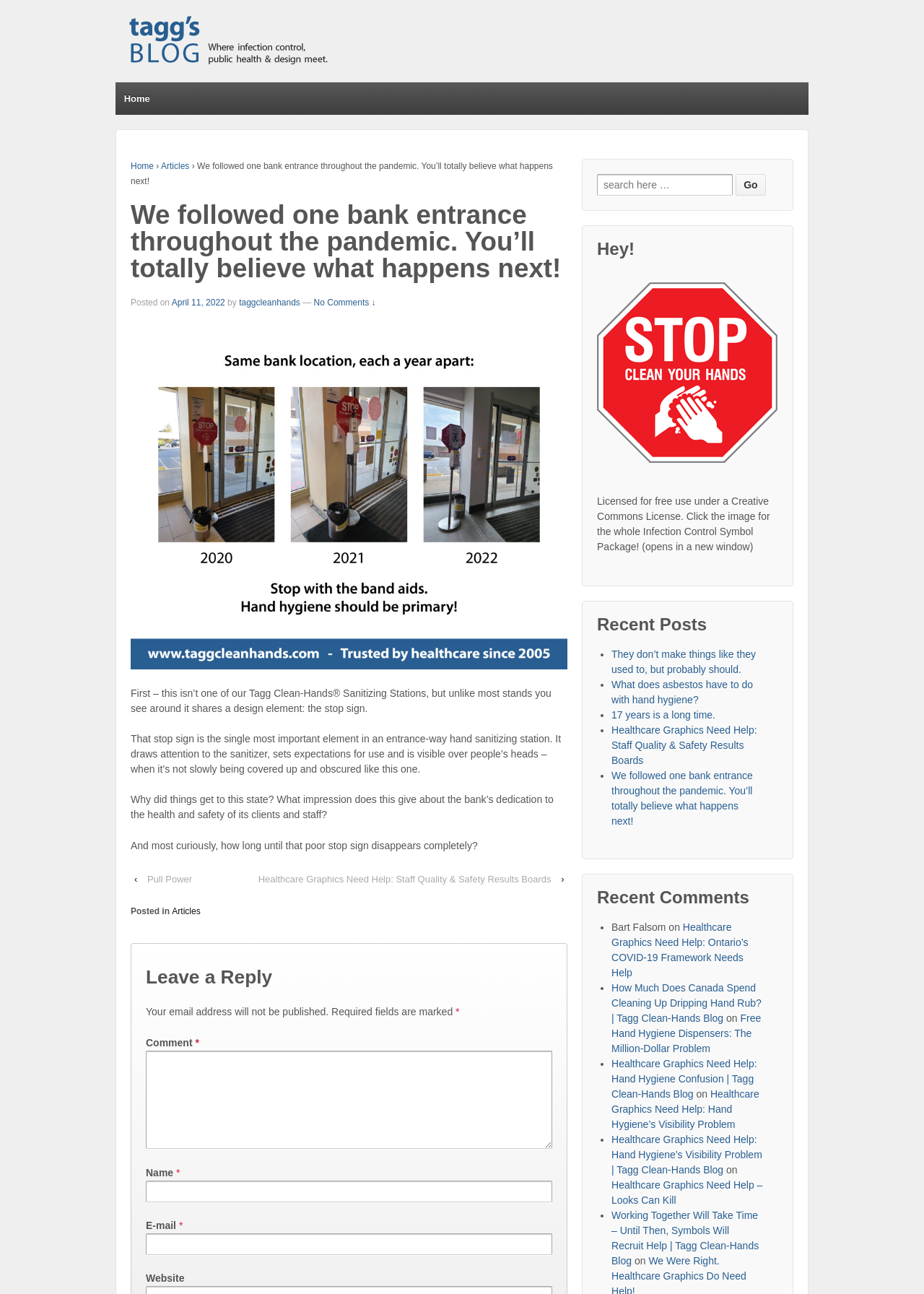Identify the coordinates of the bounding box for the element that must be clicked to accomplish the instruction: "Click on the 'Tagg Clean-Hands Blog' link".

[0.125, 0.031, 0.359, 0.039]